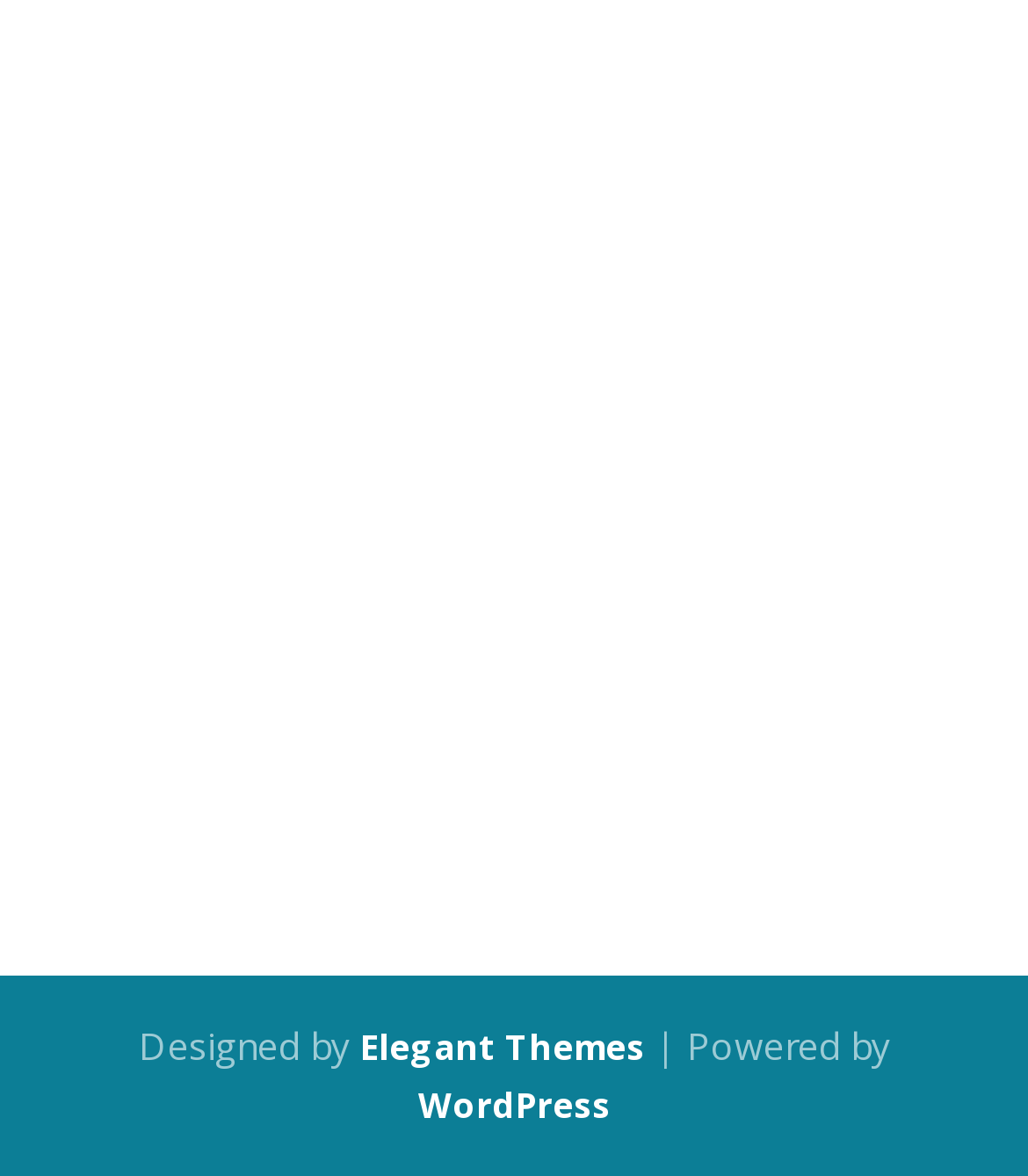Predict the bounding box of the UI element that fits this description: "WordPress".

[0.406, 0.919, 0.594, 0.959]